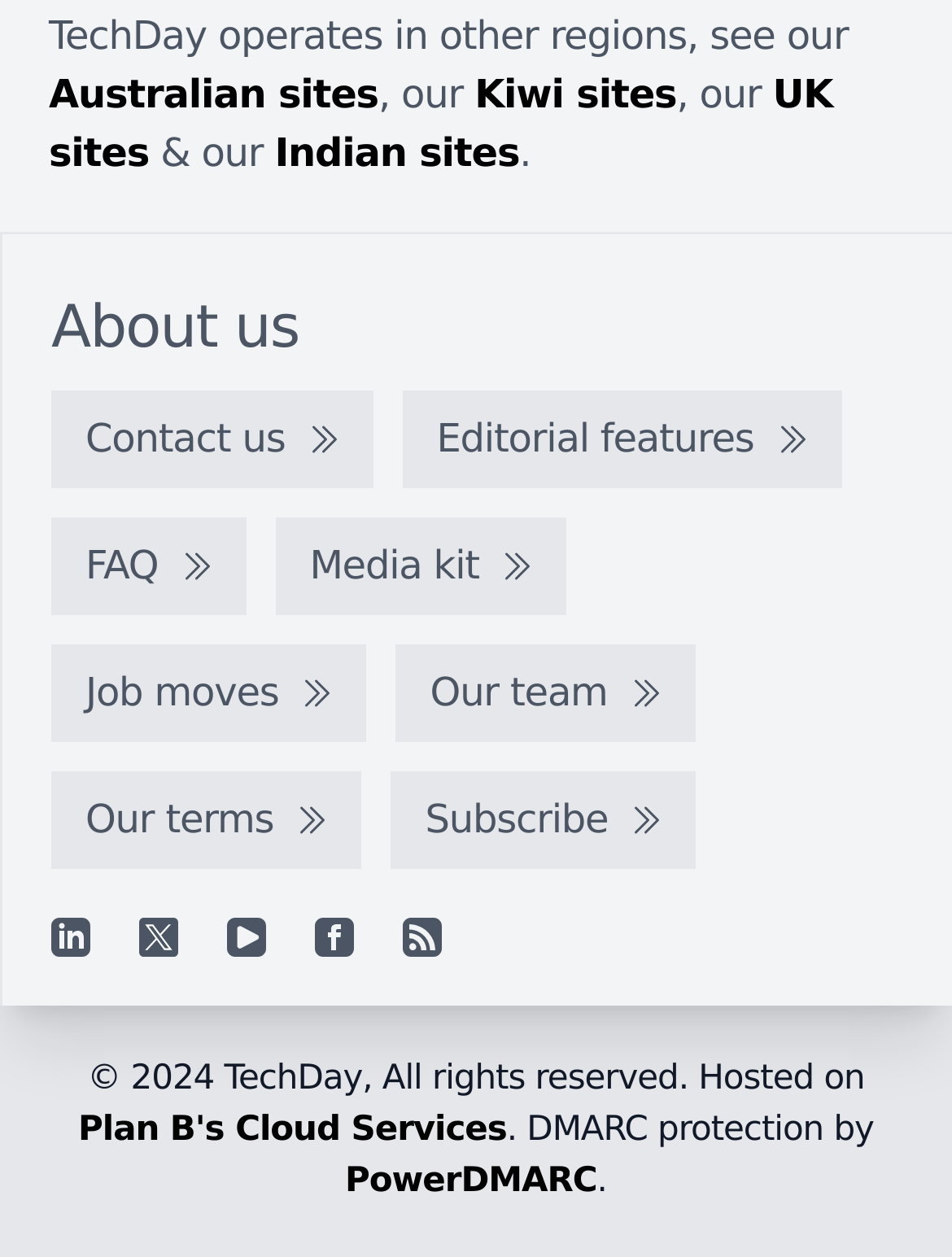Please identify the bounding box coordinates of the element's region that should be clicked to execute the following instruction: "Contact us". The bounding box coordinates must be four float numbers between 0 and 1, i.e., [left, top, right, bottom].

[0.054, 0.312, 0.392, 0.389]